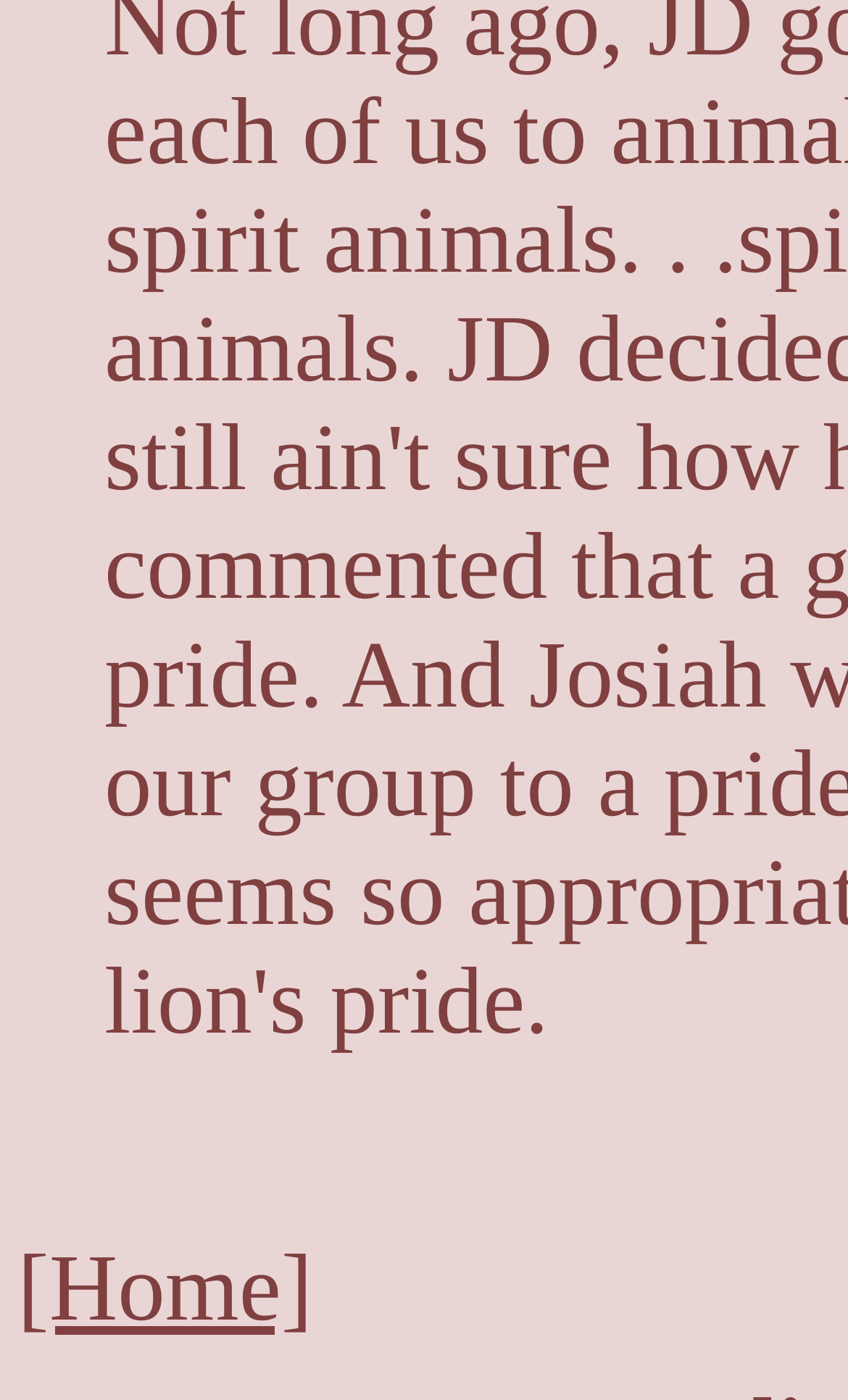Based on the element description: "[Home]", identify the UI element and provide its bounding box coordinates. Use four float numbers between 0 and 1, [left, top, right, bottom].

[0.021, 0.883, 0.369, 0.958]